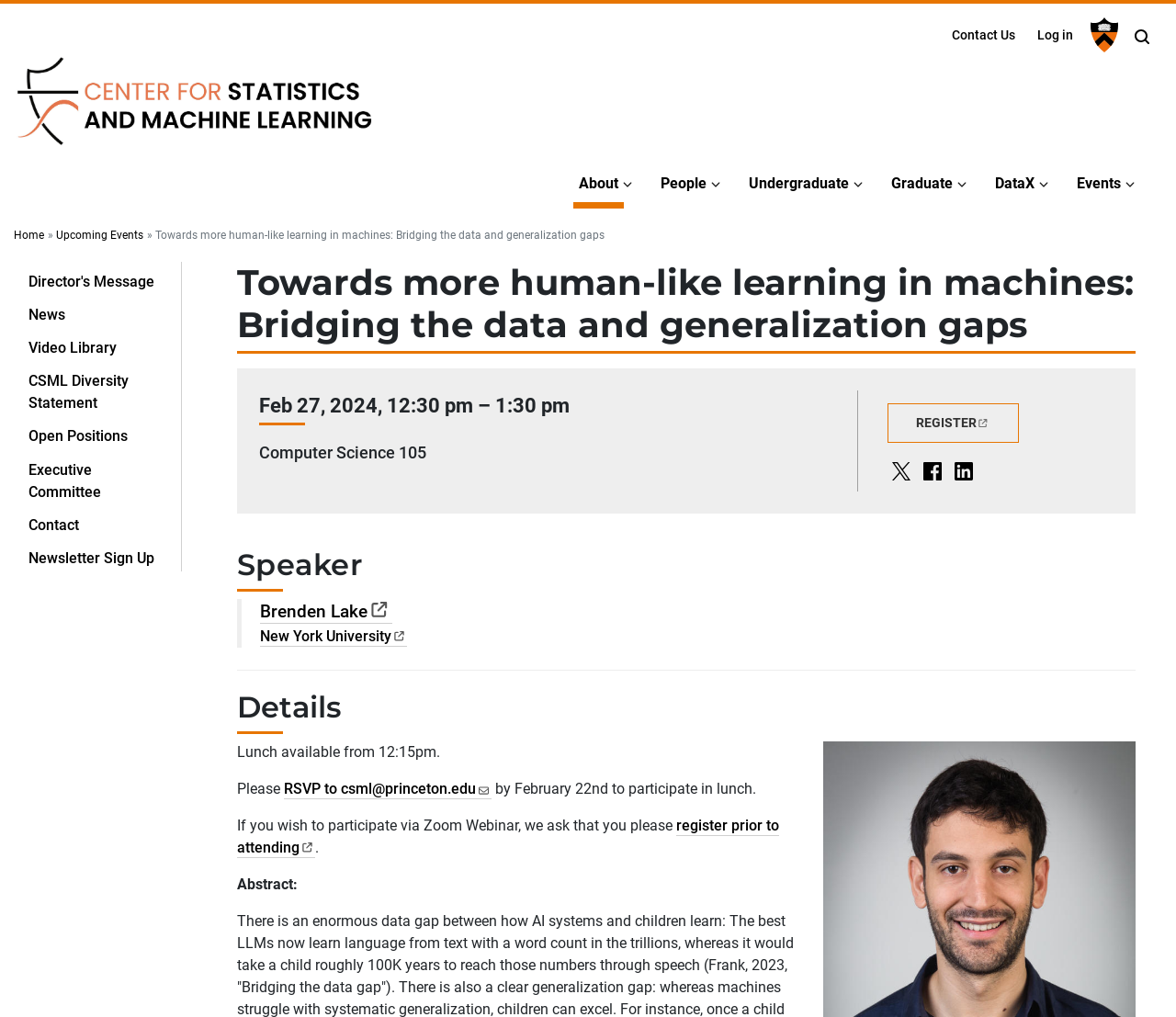Who is the speaker?
Based on the image, respond with a single word or phrase.

Brenden Lake